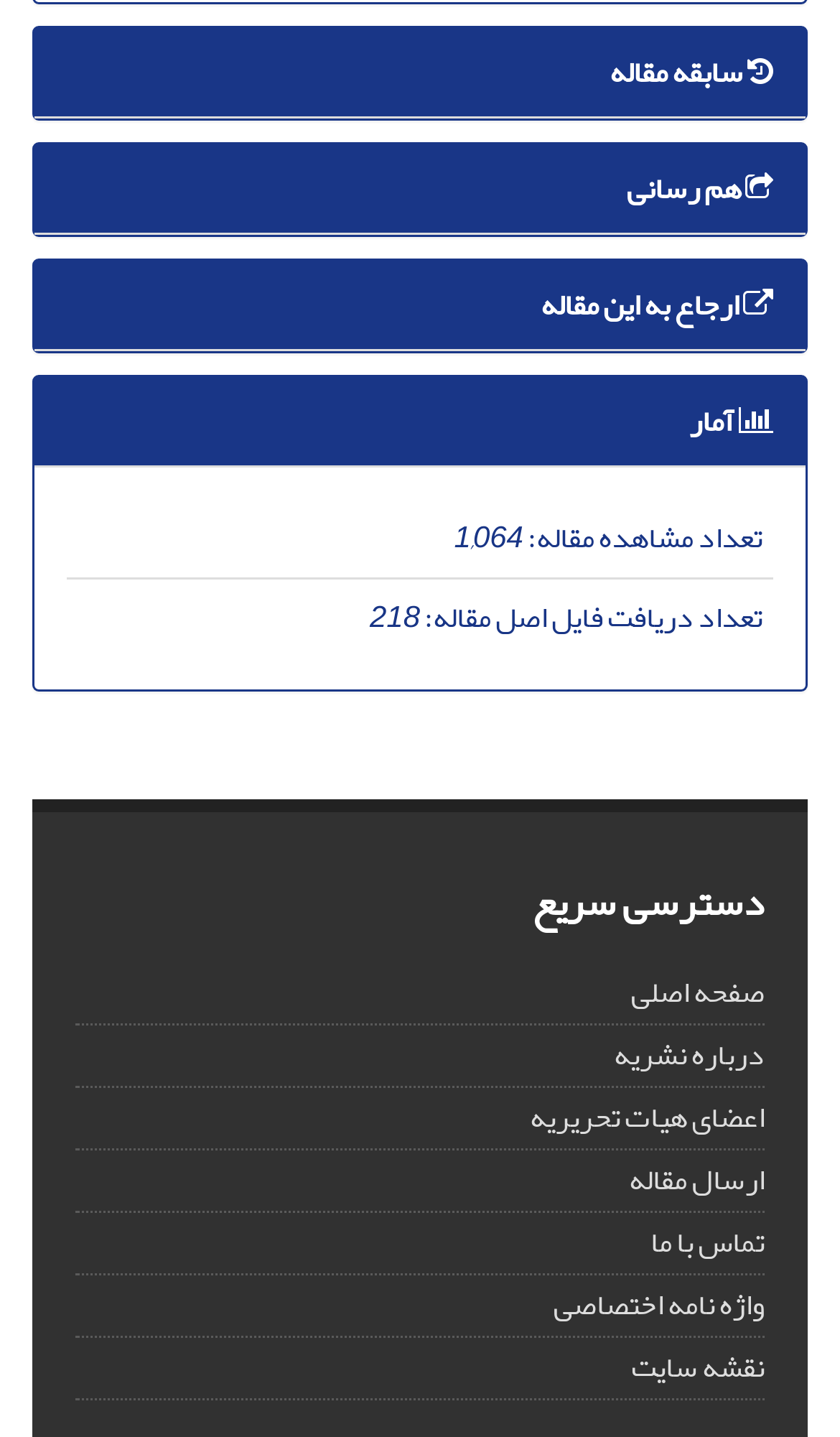Answer in one word or a short phrase: 
What is the number of views of this article?

1,064